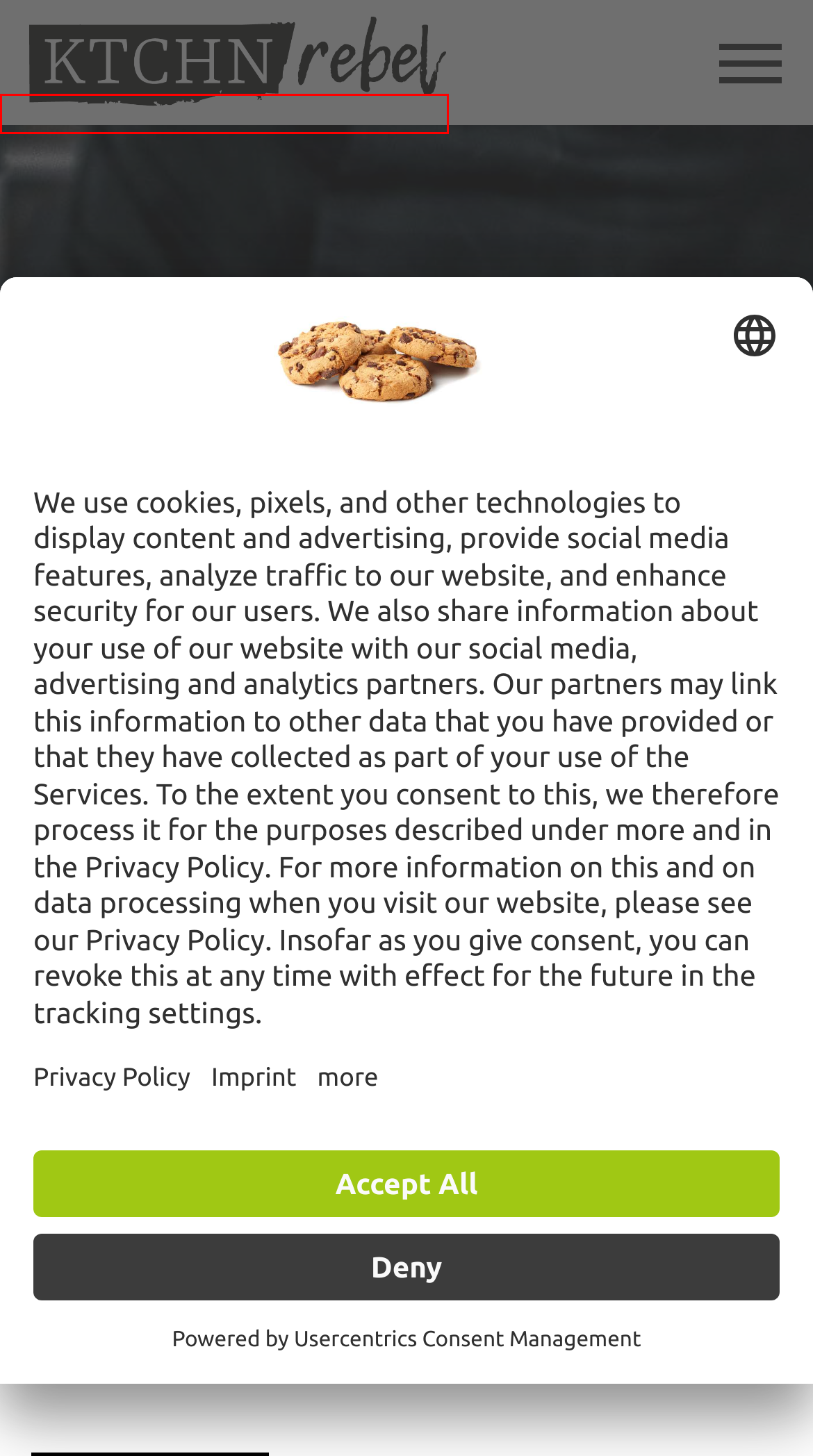Consider the screenshot of a webpage with a red bounding box and select the webpage description that best describes the new page that appears after clicking the element inside the red box. Here are the candidates:
A. Data privacy statement | KTCHNrebel
B. Heroes of hospitality 2021 | KTCHNrebel
C. Reusable containers - Great taste, less waste | KTCHNrebel
D. Top ten foodservice trends for 2022 | KTCHNrebel
E. High-quality professional kitchen equipment | RATIONAL
F. Is the future of (fine) dining vegan? | KTCHNrebel
G. Imprint | KTCHNrebel
H. Online magazine for professional chefs | KTCHNrebel

H